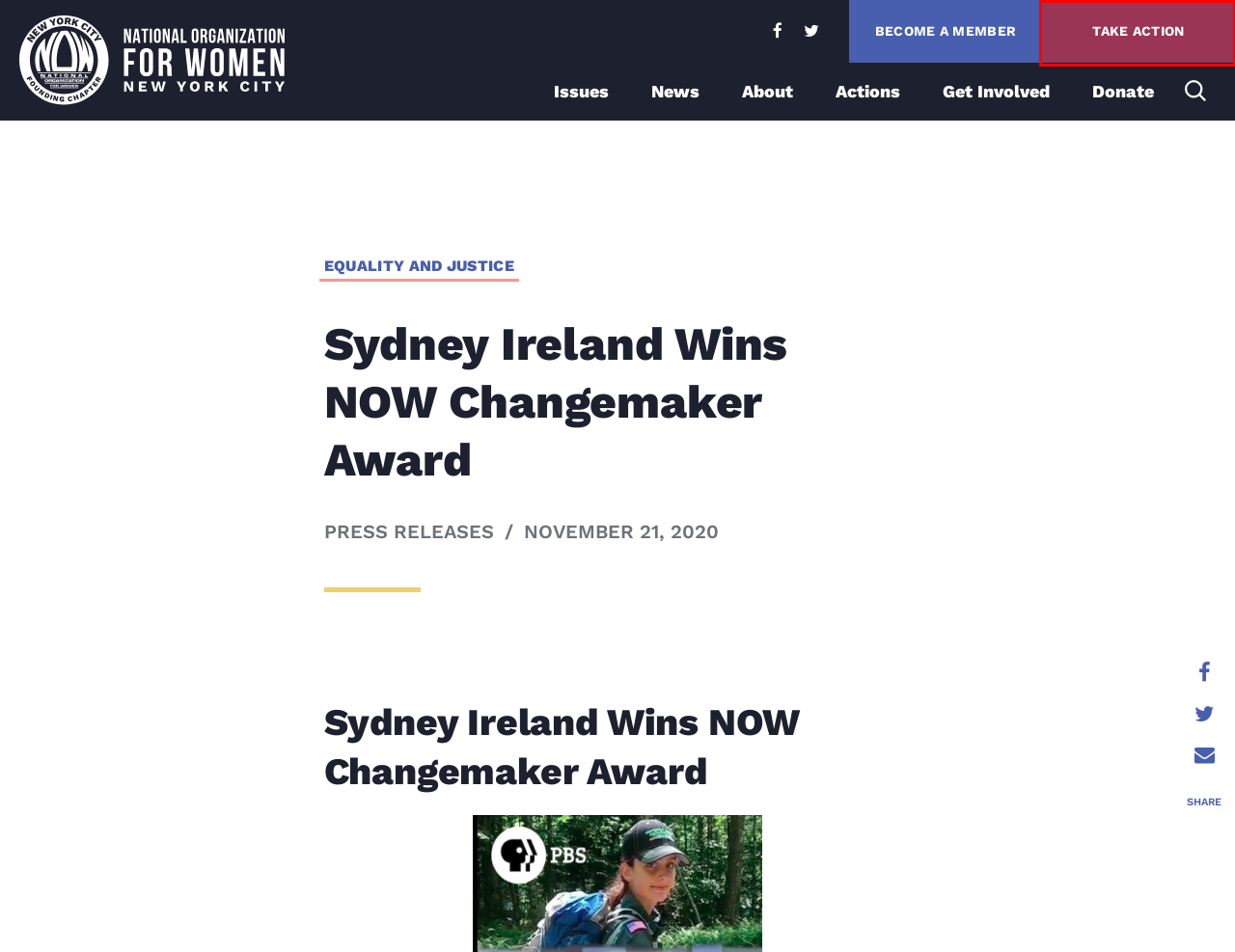Given a screenshot of a webpage with a red bounding box around a UI element, please identify the most appropriate webpage description that matches the new webpage after you click on the element. Here are the candidates:
A. Get Involved - NOW-NYC
B. National Organization for Women - New York City (NOW-NYC)
C. Actions Archive - NOW-NYC
D. News - NOW-NYC
E. About - NOW-NYC
F. Political Action - NOW-NYC
G. Privacy Policy - NOW-NYC
H. Women's Issues: This is what we care about - NOW-NYC %

C